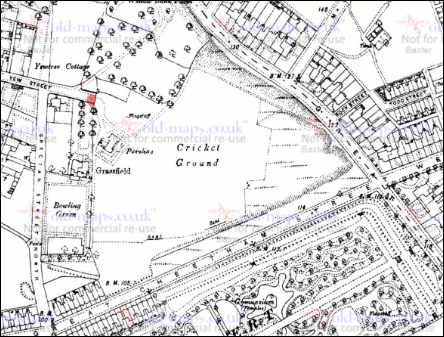Use a single word or phrase to answer the question:
What is the name of the street nearby the cricket ground?

Yew Street